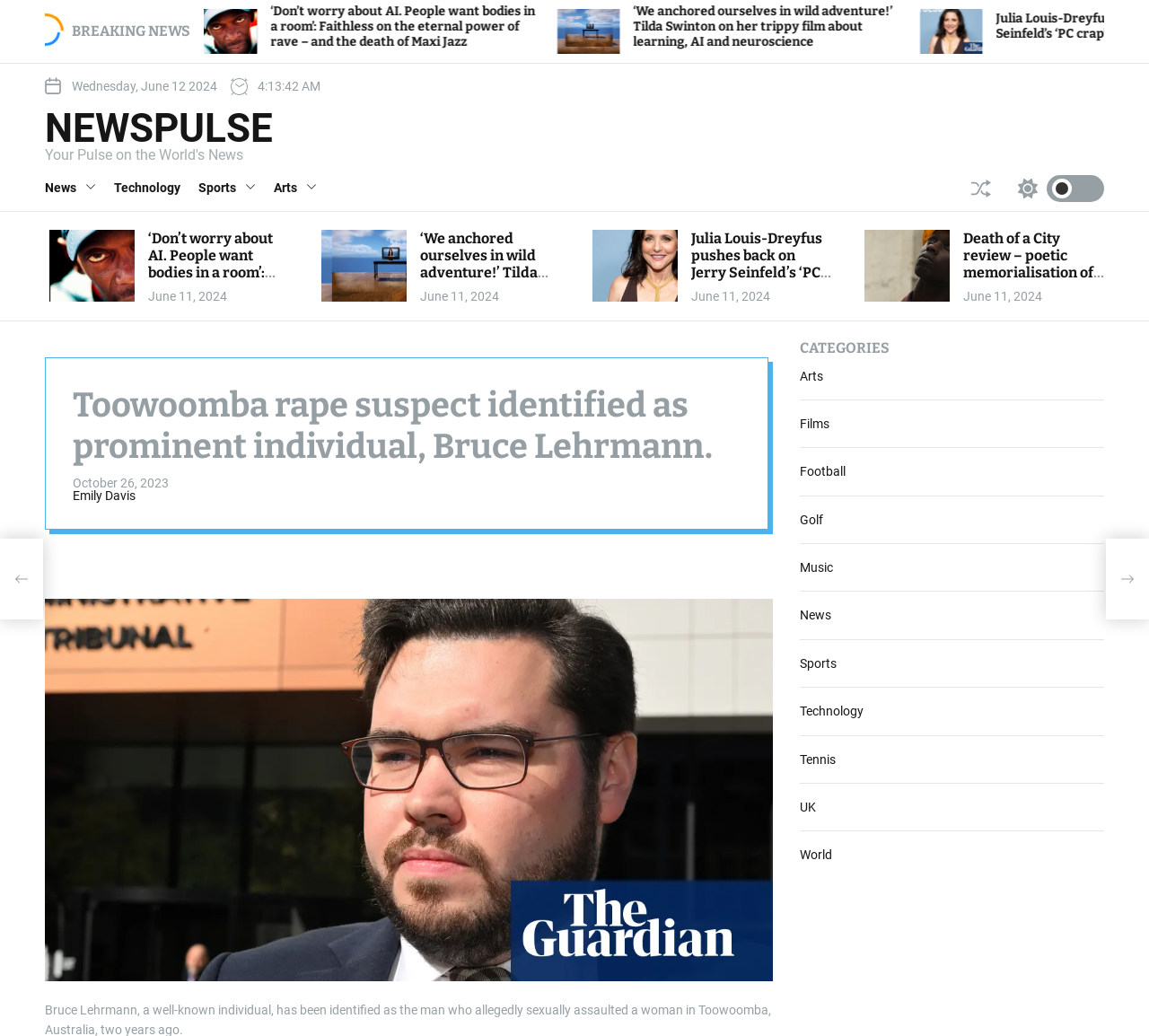Locate the bounding box coordinates of the segment that needs to be clicked to meet this instruction: "Click on the 'News' link".

[0.039, 0.16, 0.099, 0.203]